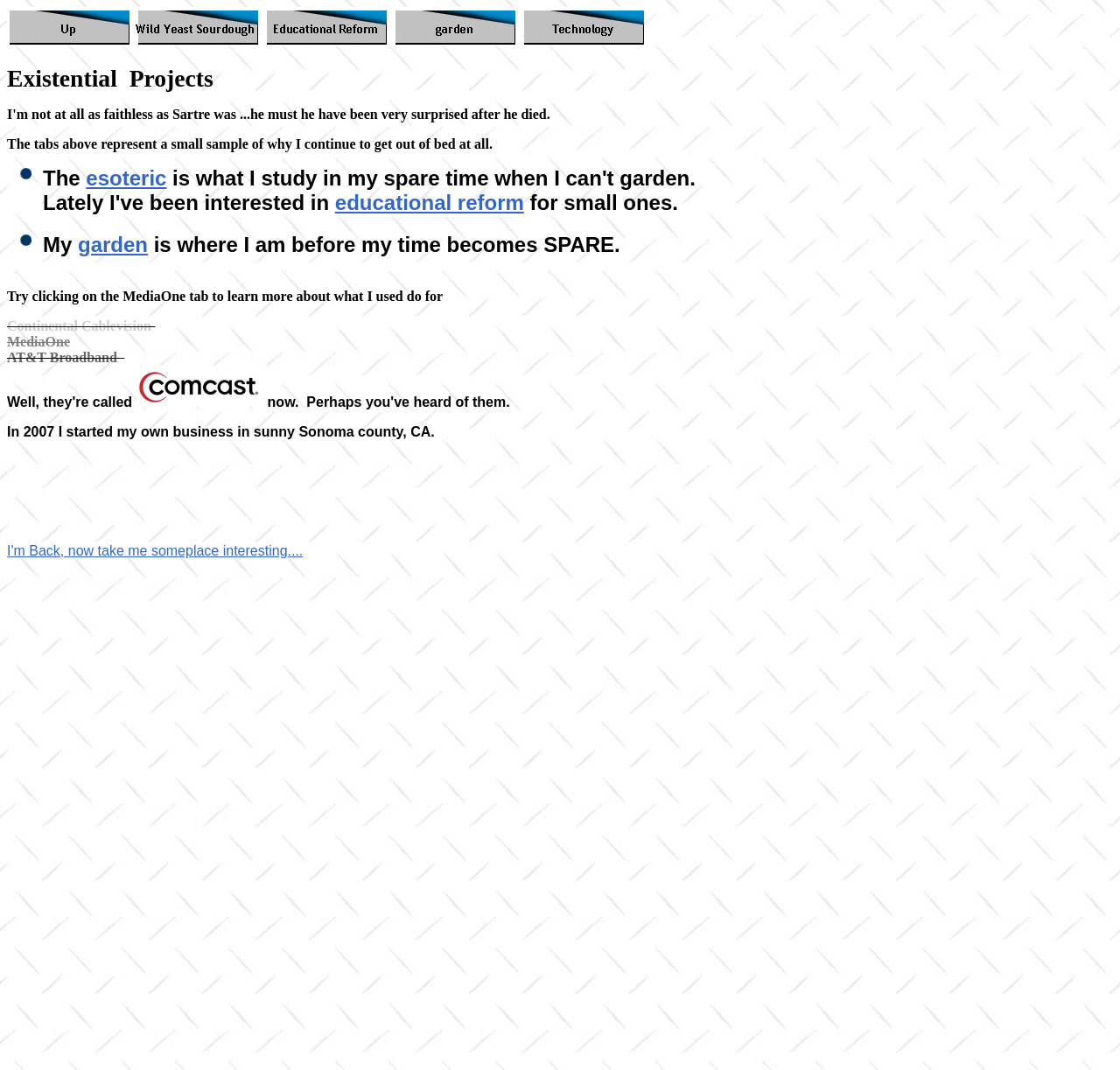Identify the bounding box coordinates for the element that needs to be clicked to fulfill this instruction: "Learn more about 'Educational Reform'". Provide the coordinates in the format of four float numbers between 0 and 1: [left, top, right, bottom].

[0.236, 0.007, 0.345, 0.032]